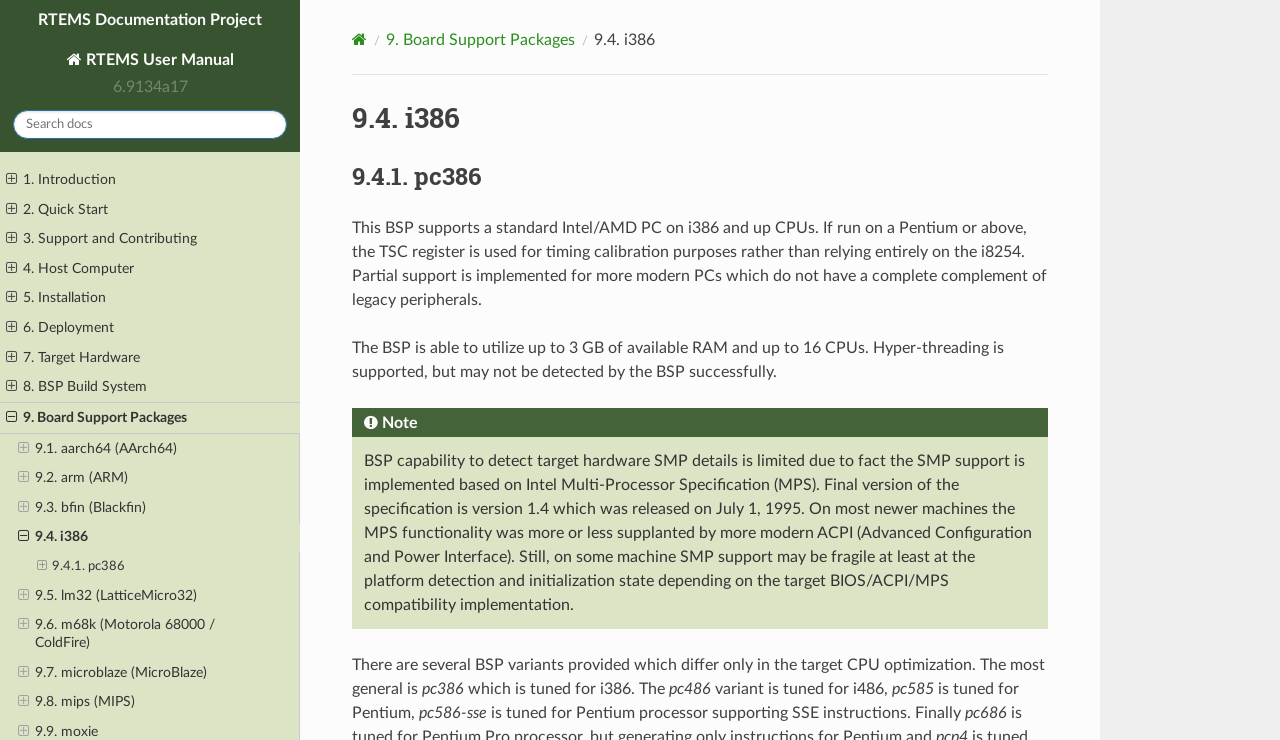How many BSP variants are provided for the pc386 target?
Please answer the question with a detailed and comprehensive explanation.

In the webpage content, I found a paragraph that lists the BSP variants provided for the pc386 target, which are 'pc386', 'pc486', 'pc585', 'pc586-sse', and 'pc686'. Therefore, there are 5 BSP variants provided.